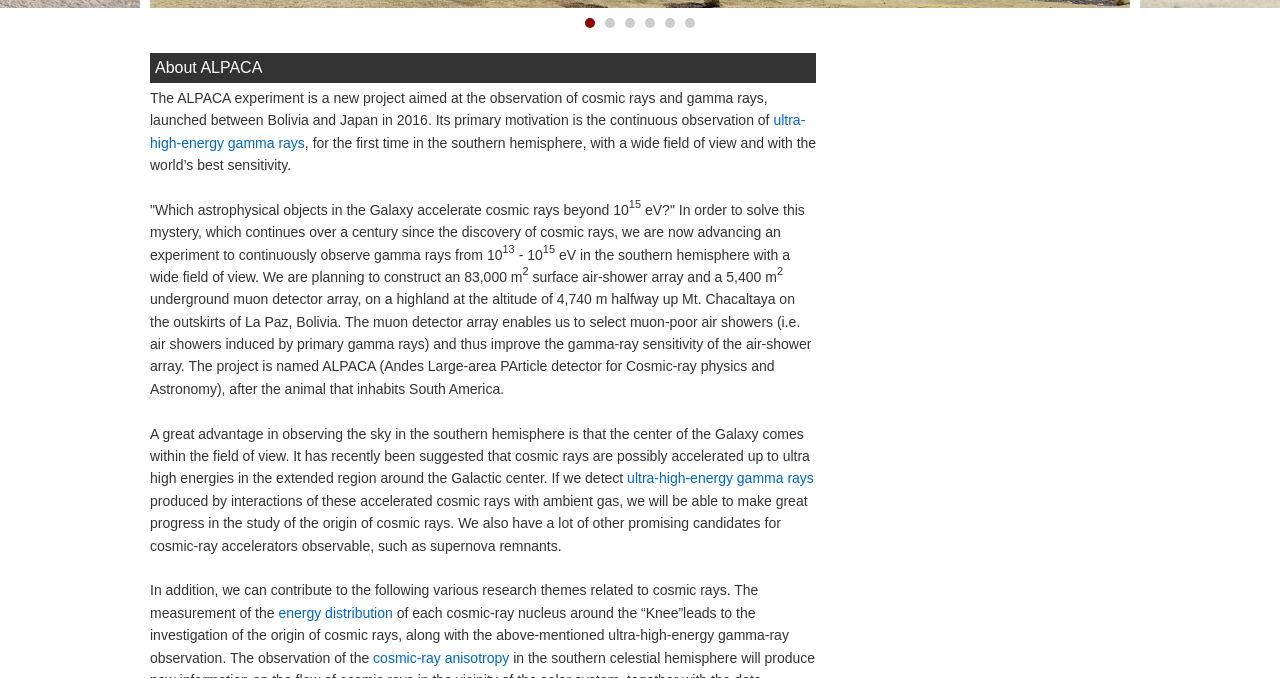Identify the bounding box coordinates for the UI element described as follows: "ultra-high-energy gamma rays". Ensure the coordinates are four float numbers between 0 and 1, formatted as [left, top, right, bottom].

[0.117, 0.165, 0.629, 0.222]